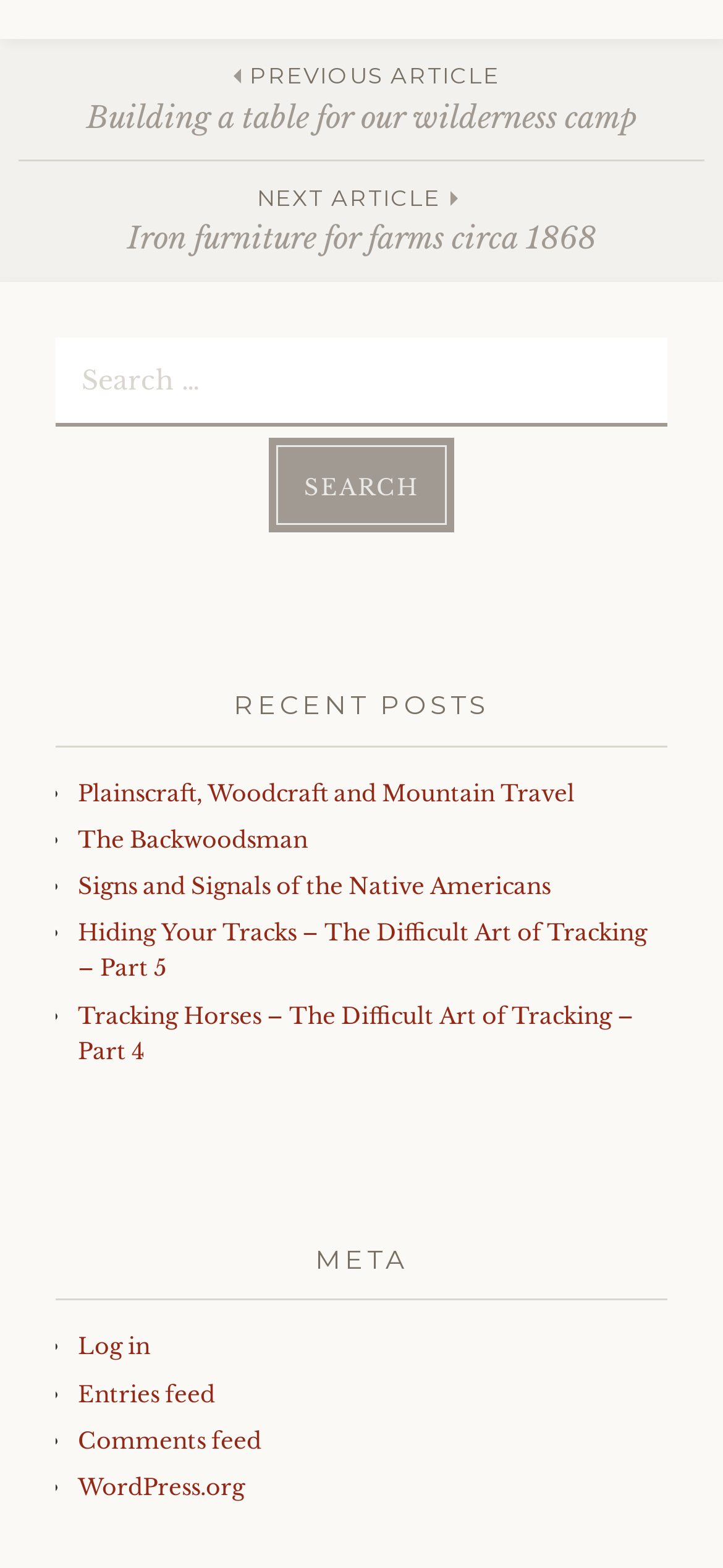Indicate the bounding box coordinates of the element that must be clicked to execute the instruction: "View recent post 'Plainscraft, Woodcraft and Mountain Travel'". The coordinates should be given as four float numbers between 0 and 1, i.e., [left, top, right, bottom].

[0.108, 0.496, 0.795, 0.514]